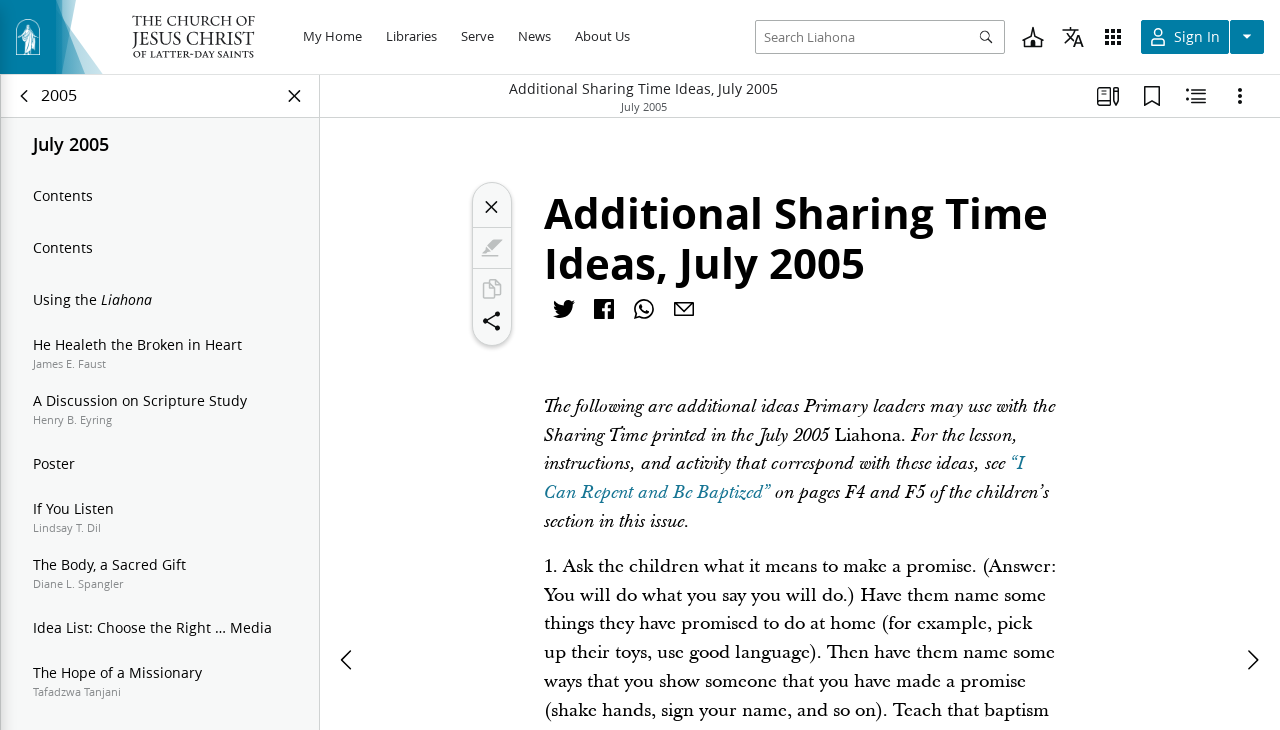Could you please study the image and provide a detailed answer to the question:
What is the topic of the 'Additional Sharing Time Ideas'?

I found the answer by looking at the text that describes the 'Additional Sharing Time Ideas', which mentions 'I Can Repent and Be Baptized' as a lesson topic.